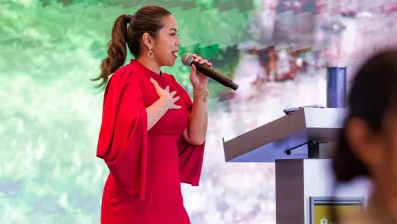From the details in the image, provide a thorough response to the question: What is the speaker holding in her hand?

According to the caption, the speaker is positioned at a podium with a microphone in hand, suggesting that she is using the microphone to address the audience.